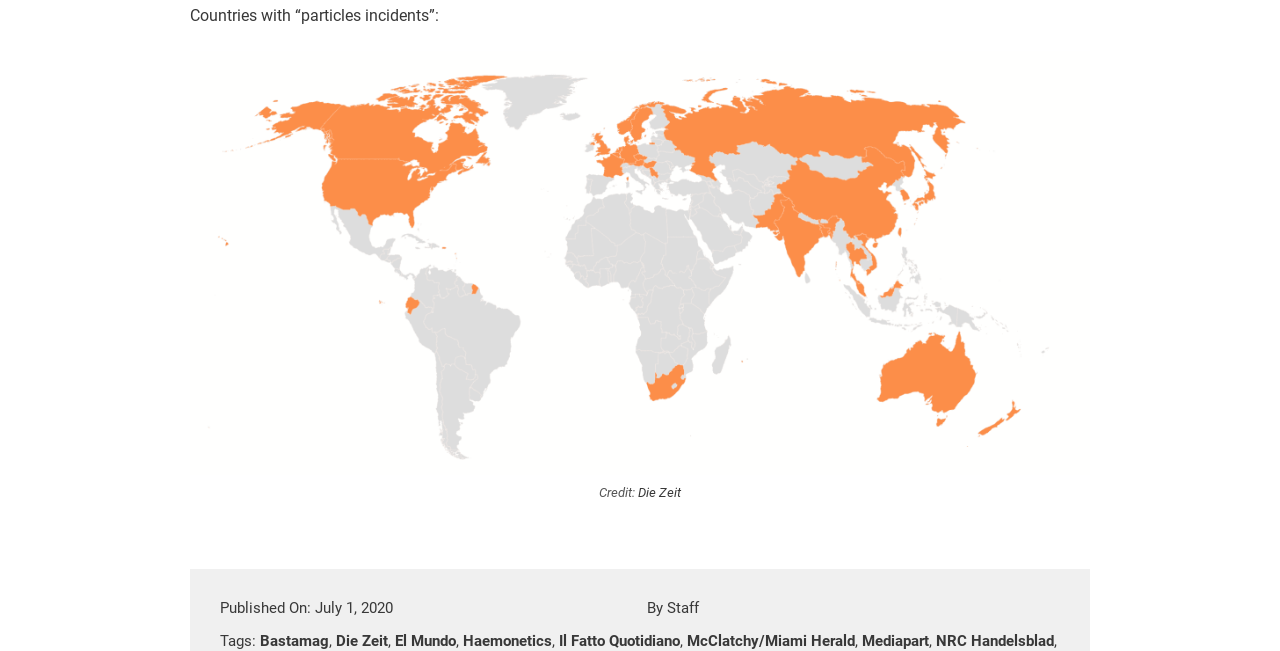Locate the bounding box coordinates for the element described below: "Staff". The coordinates must be four float values between 0 and 1, formatted as [left, top, right, bottom].

[0.521, 0.92, 0.546, 0.948]